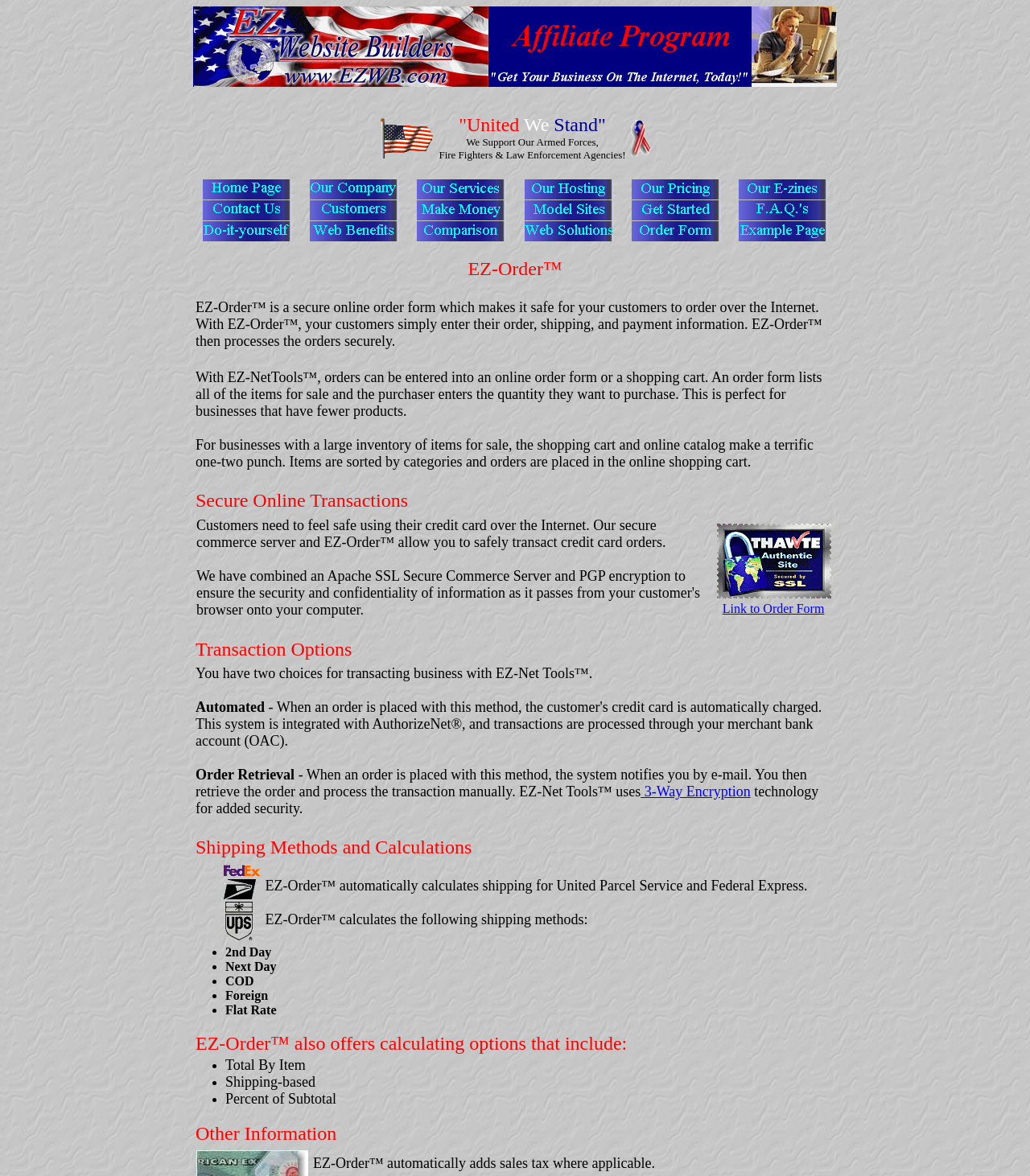How many main sections are listed on the webpage?
Based on the visual information, provide a detailed and comprehensive answer.

The main sections listed on the webpage are Home Page, Our Company, Our Services, Our Hosting, Our Pricing, Our E-zines, Please Contact Us, Our Customers, Our Affiliate Program, Our Model Sites, Get Started Today!, and FAQ's. There are 12 sections in total.